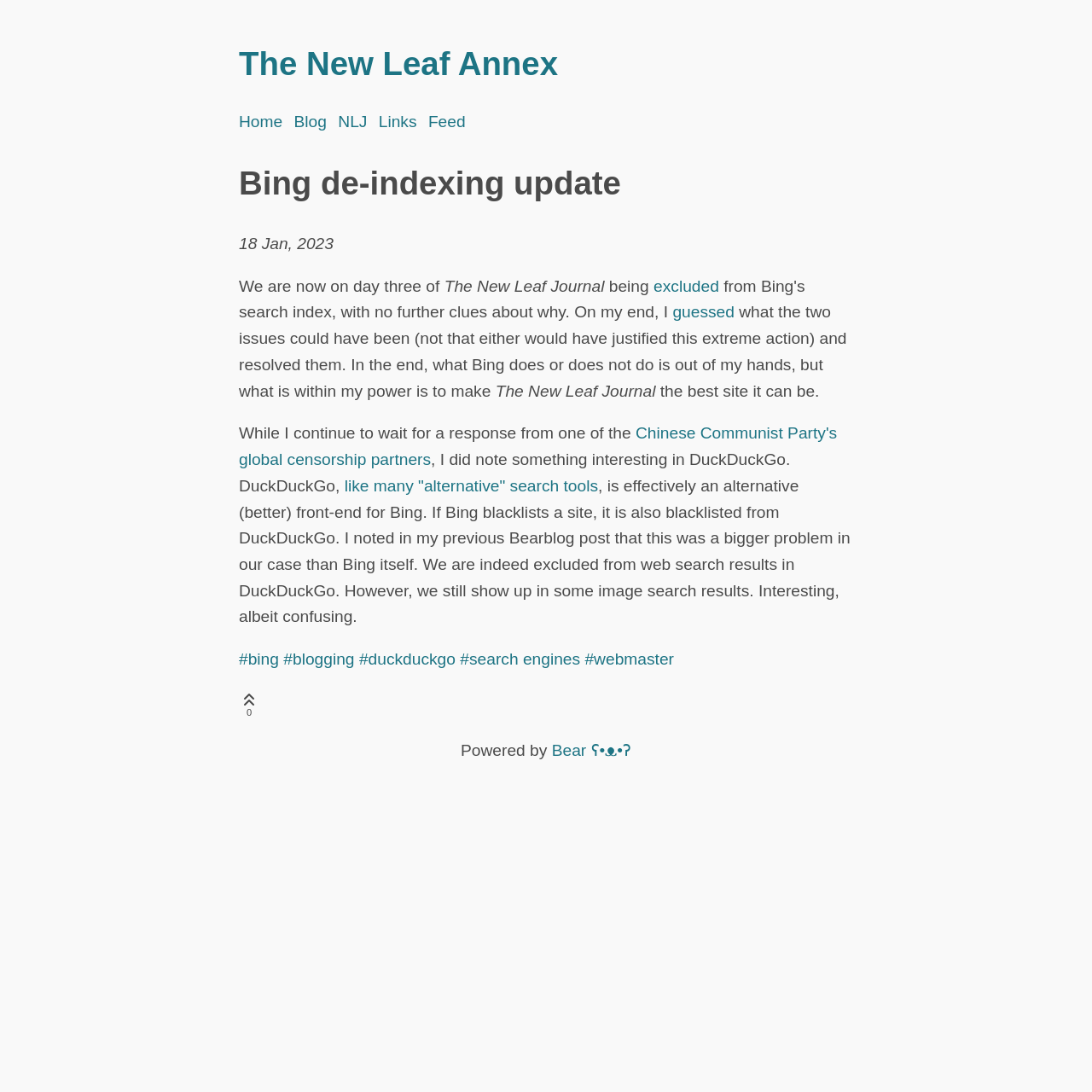Please give a concise answer to this question using a single word or phrase: 
What is the name of the platform powering the website?

Bear